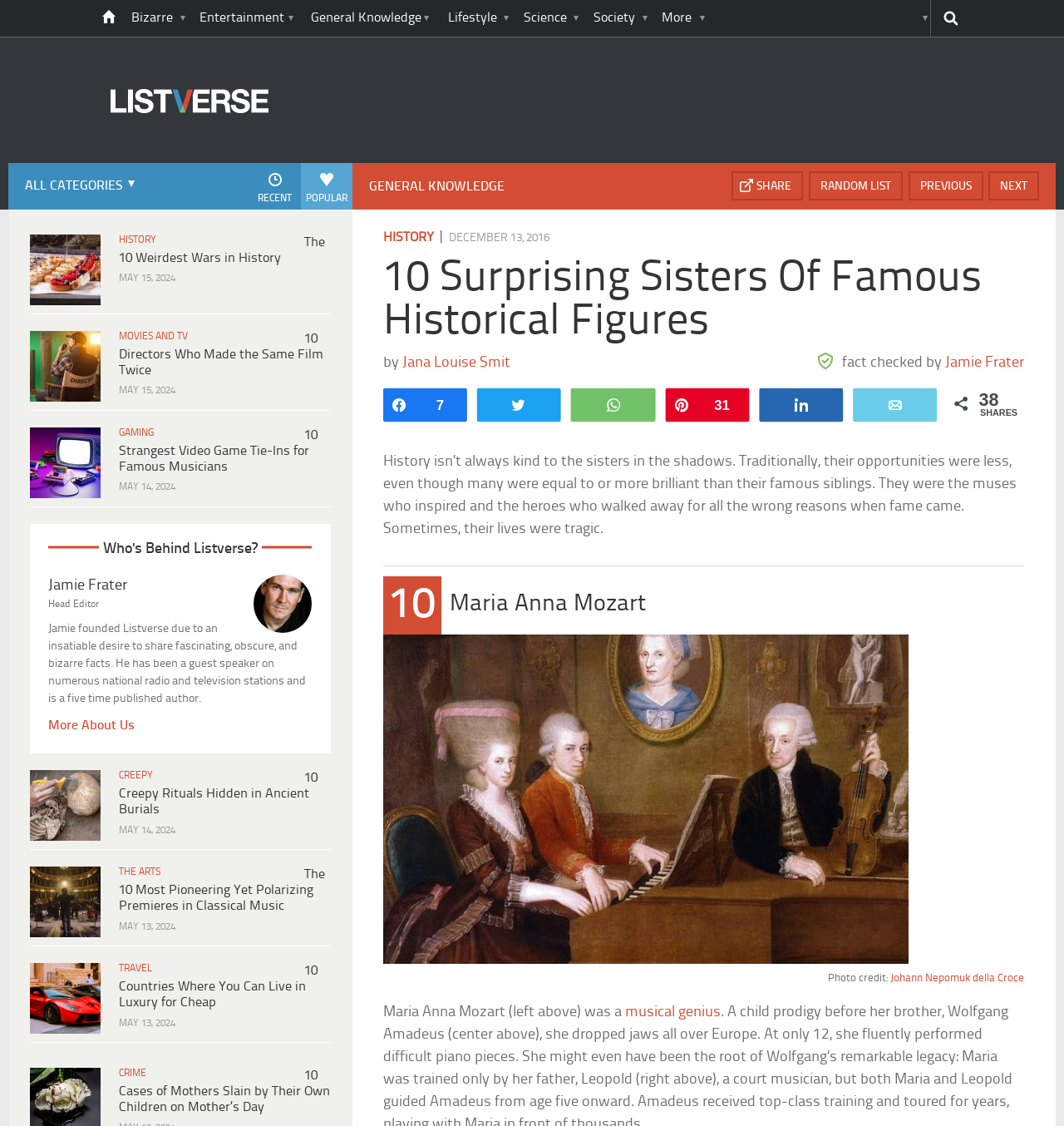Determine the bounding box coordinates (top-left x, top-left y, bottom-right x, bottom-right y) of the UI element described in the following text: Johann Nepomuk della Croce

[0.733, 0.868, 0.859, 0.878]